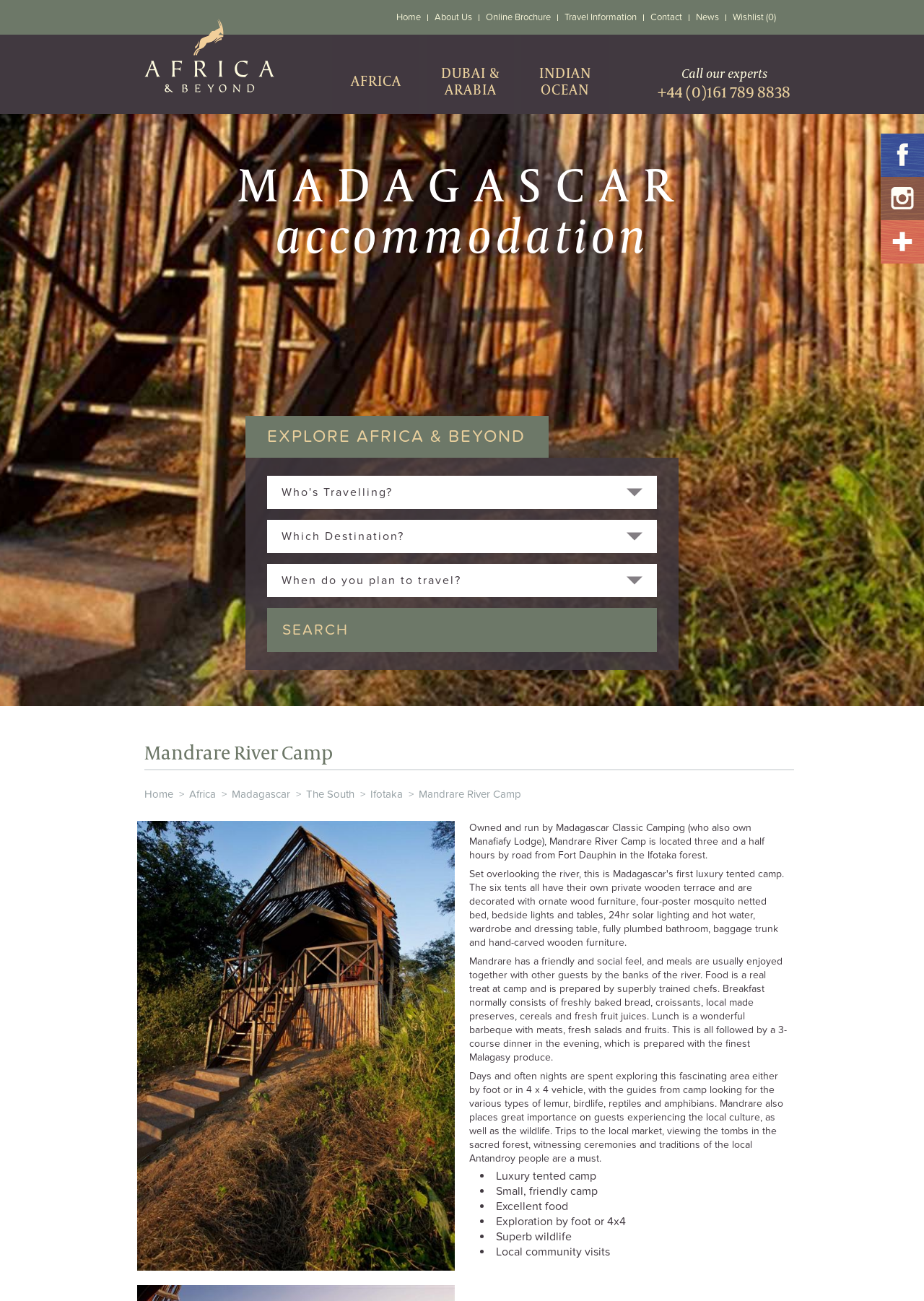Please determine the bounding box of the UI element that matches this description: Madagascar. The coordinates should be given as (top-left x, top-left y, bottom-right x, bottom-right y), with all values between 0 and 1.

[0.251, 0.592, 0.314, 0.602]